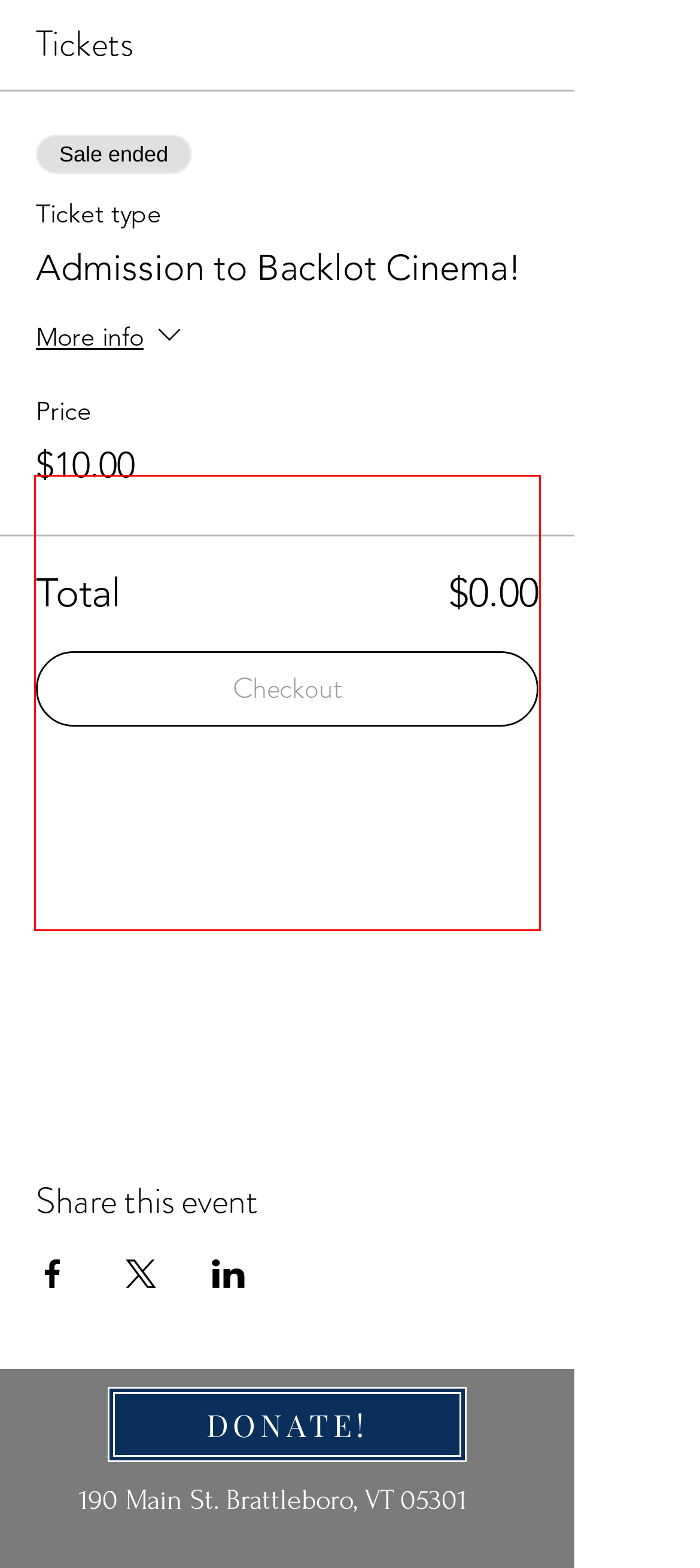Given a webpage screenshot, identify the text inside the red bounding box using OCR and extract it.

"Her vulnerable trip to the remote pagan commune exposes Dani to parts of her that she's struggling to keep buried. In that way, Midsommar taps into our fears about our own trauma and how we are — or aren't — dealing with it. The rituals of the Hårga, their relationship to nature, the way they prize empathy — all of it seems to break Dani open, transforming her piece by piece. So, by the final crescendo, both she and the audience have reached a different emotional plane." -Bustle